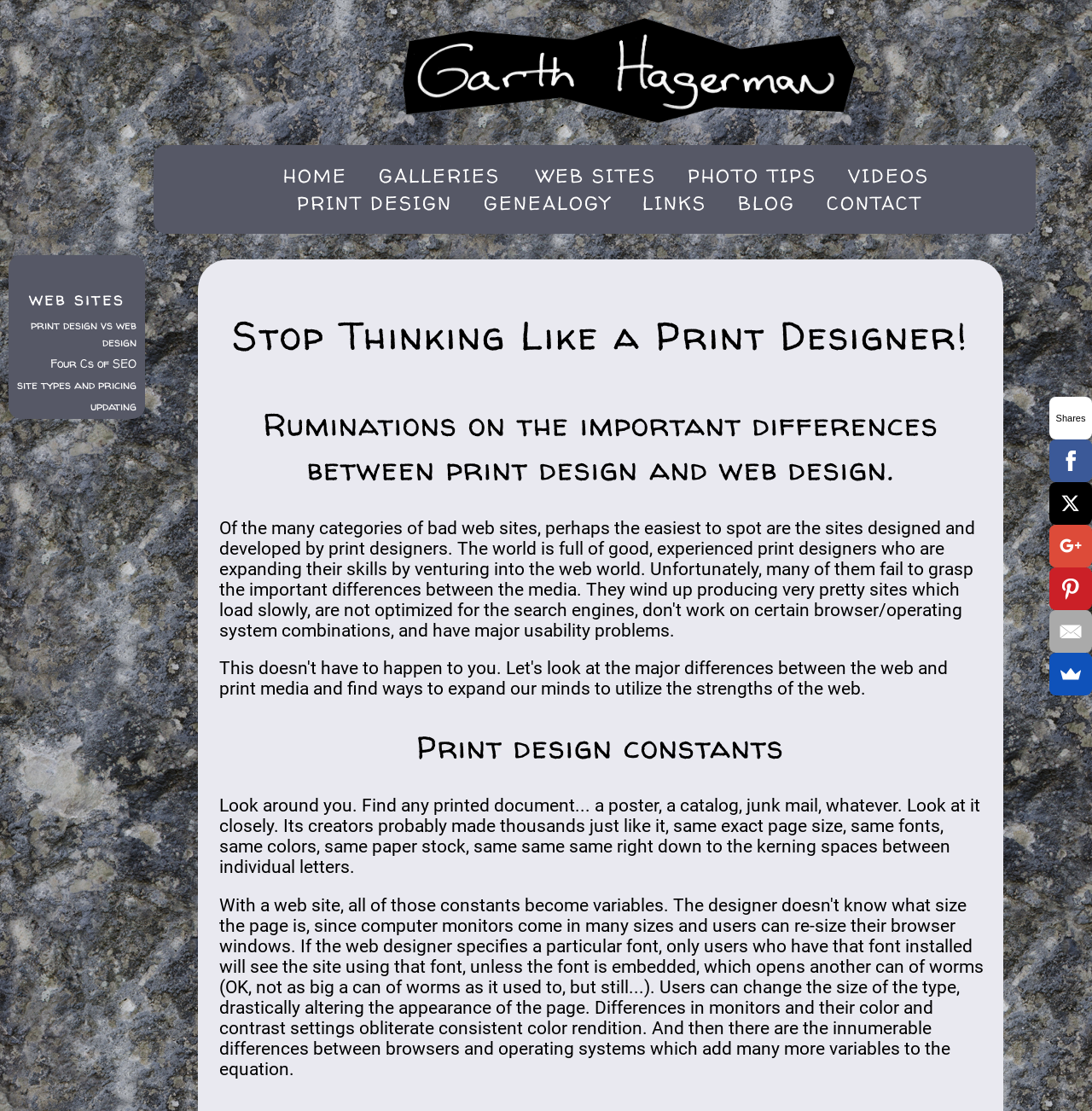Provide the bounding box coordinates for the UI element that is described as: "Four Cs of SEO".

[0.046, 0.32, 0.125, 0.335]